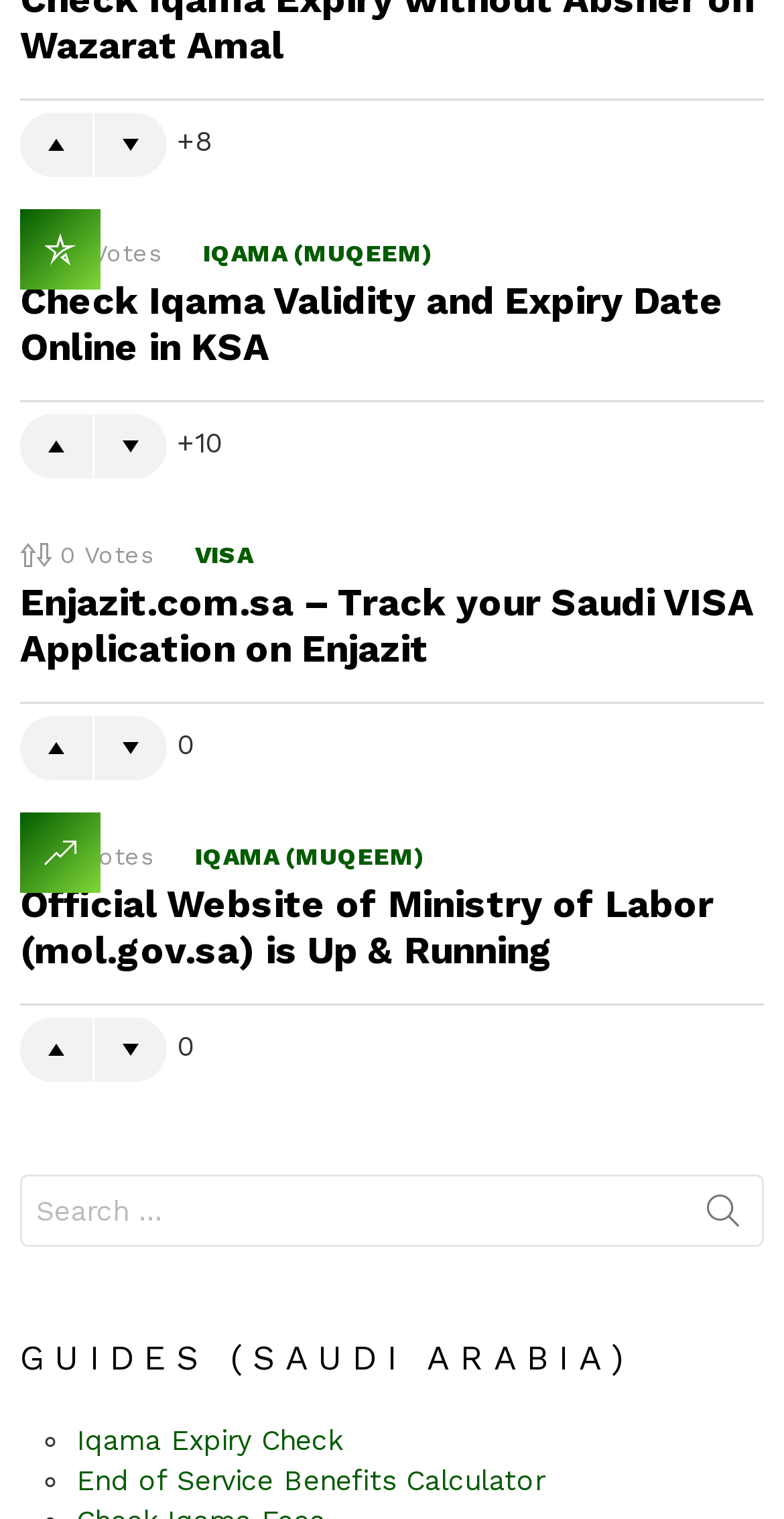Using the information in the image, give a comprehensive answer to the question: 
What is the function of the search box?

The search box is located at the bottom of the webpage and has a placeholder text 'Search for:'. This suggests that the function of the search box is to allow users to search for specific content within the webpage.